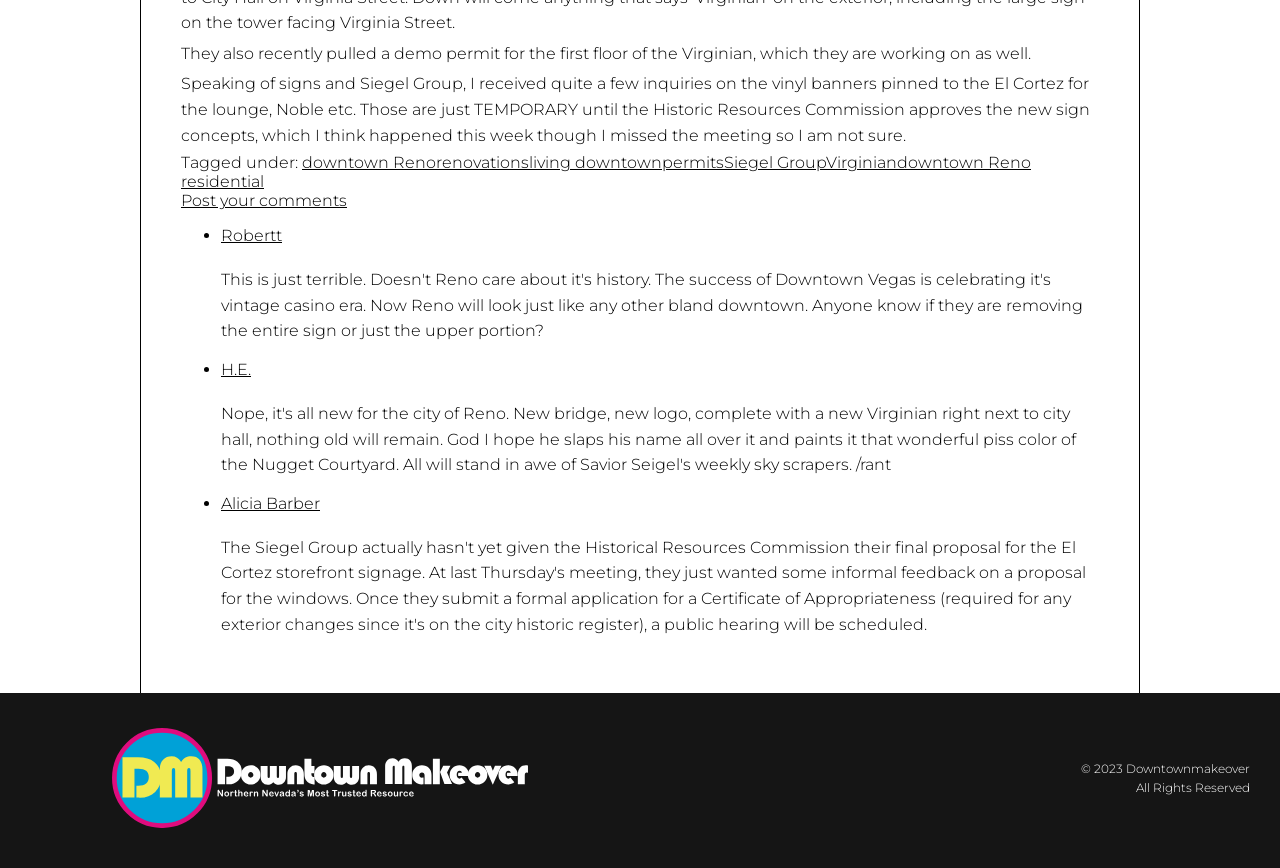Provide the bounding box coordinates for the UI element that is described by this text: "Post your comments". The coordinates should be in the form of four float numbers between 0 and 1: [left, top, right, bottom].

[0.141, 0.22, 0.271, 0.242]